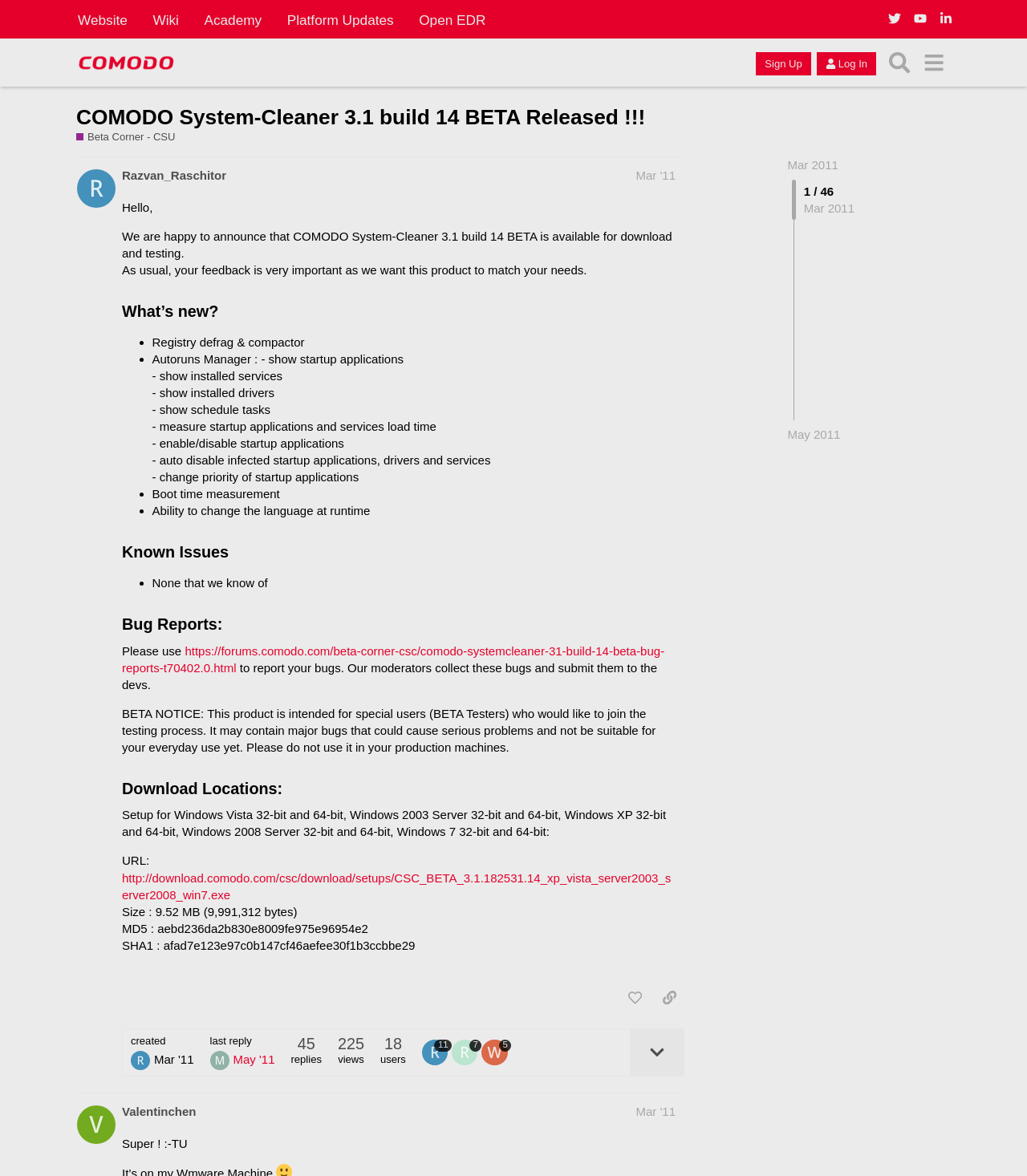Write an exhaustive caption that covers the webpage's main aspects.

This webpage is a forum post announcing the release of COMODO System-Cleaner 3.1 build 14 BETA. At the top, there are several links to different sections of the website, including the website's home page, wiki, academy, platform updates, and open EDR. Below these links, there is a header with a link to the Comodo Forum and a search button.

The main content of the page is a post from a user named Razvan_Raschitor, dated March 8, 2011. The post announces the availability of the COMODO System-Cleaner 3.1 build 14 BETA for download and testing, and asks for feedback from users. The post also lists several new features, including registry defrag and compactor, autoruns manager, and boot time measurement.

Below the post, there are several sections, including "Known Issues" and "Bug Reports", which provide information on how to report bugs and issues with the software. There is also a "Download Locations" section, which provides a link to download the software, along with its size, MD5, and SHA1.

On the right side of the page, there are several buttons and links, including a "like this post" button, a "share a link to this post" button, and a "expand topic details" button. There is also information about the post, including the number of replies, views, and users who have participated in the discussion.

At the bottom of the page, there are links to other users who have participated in the discussion, along with their profile pictures and the number of posts they have made.